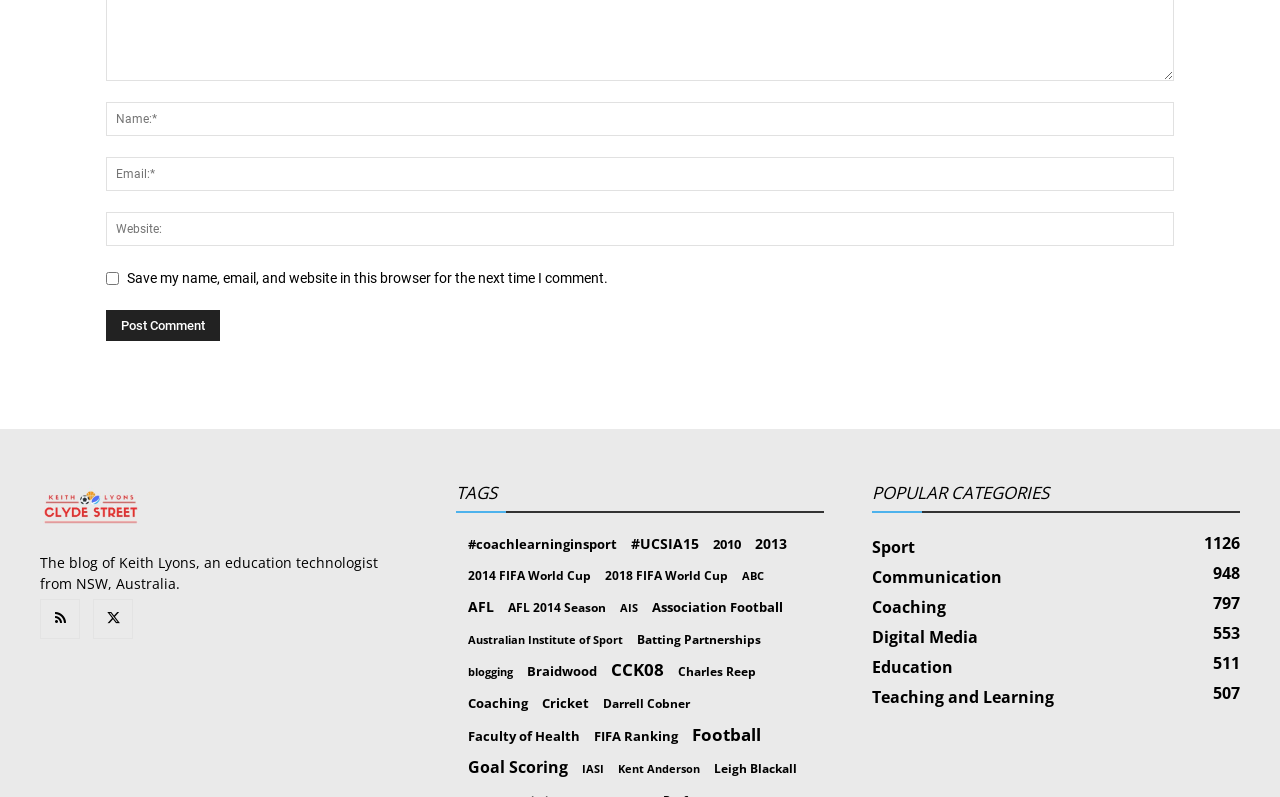What is the purpose of the checkbox?
Please provide a comprehensive answer based on the details in the screenshot.

The checkbox is located below the 'Website:' textbox and has a label 'Save my name, email, and website in this browser for the next time I comment.' This suggests that its purpose is to save the commenter's information for future comments.